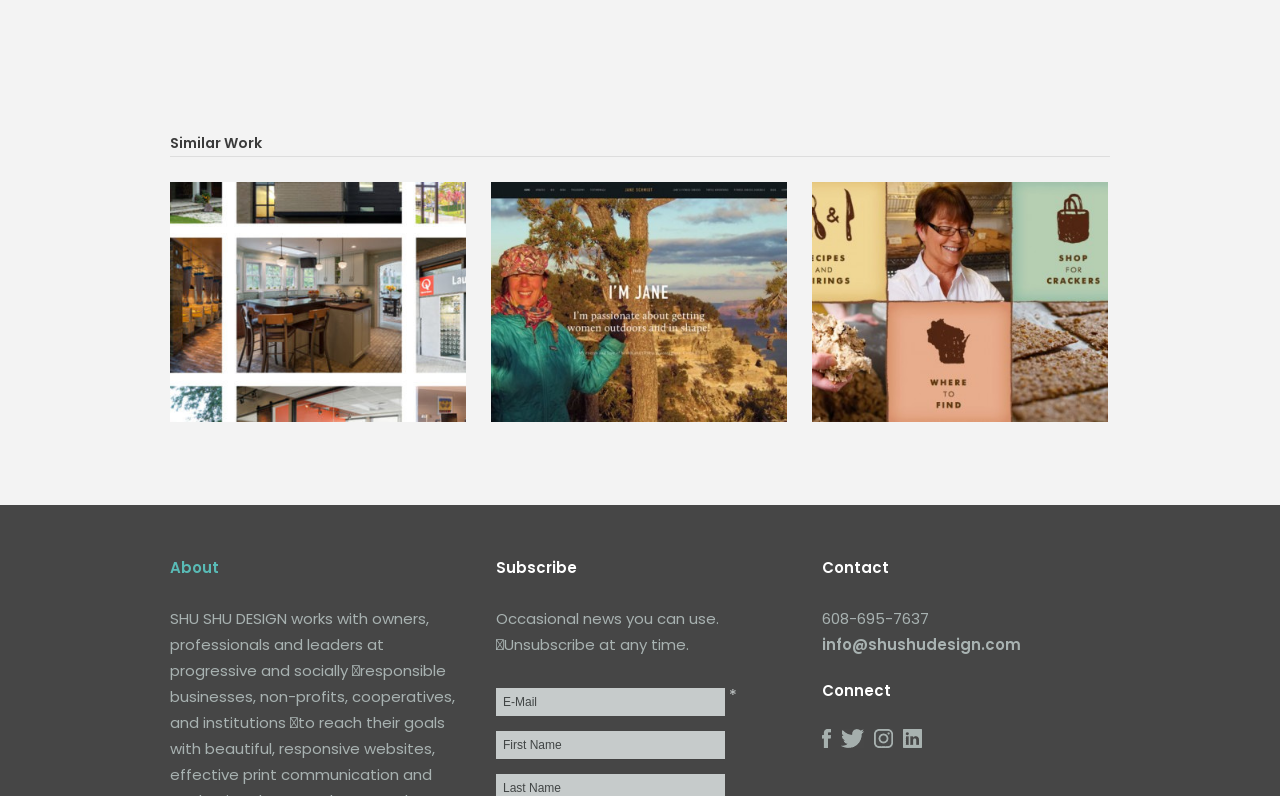Pinpoint the bounding box coordinates of the clickable element to carry out the following instruction: "Click the HOME link."

None